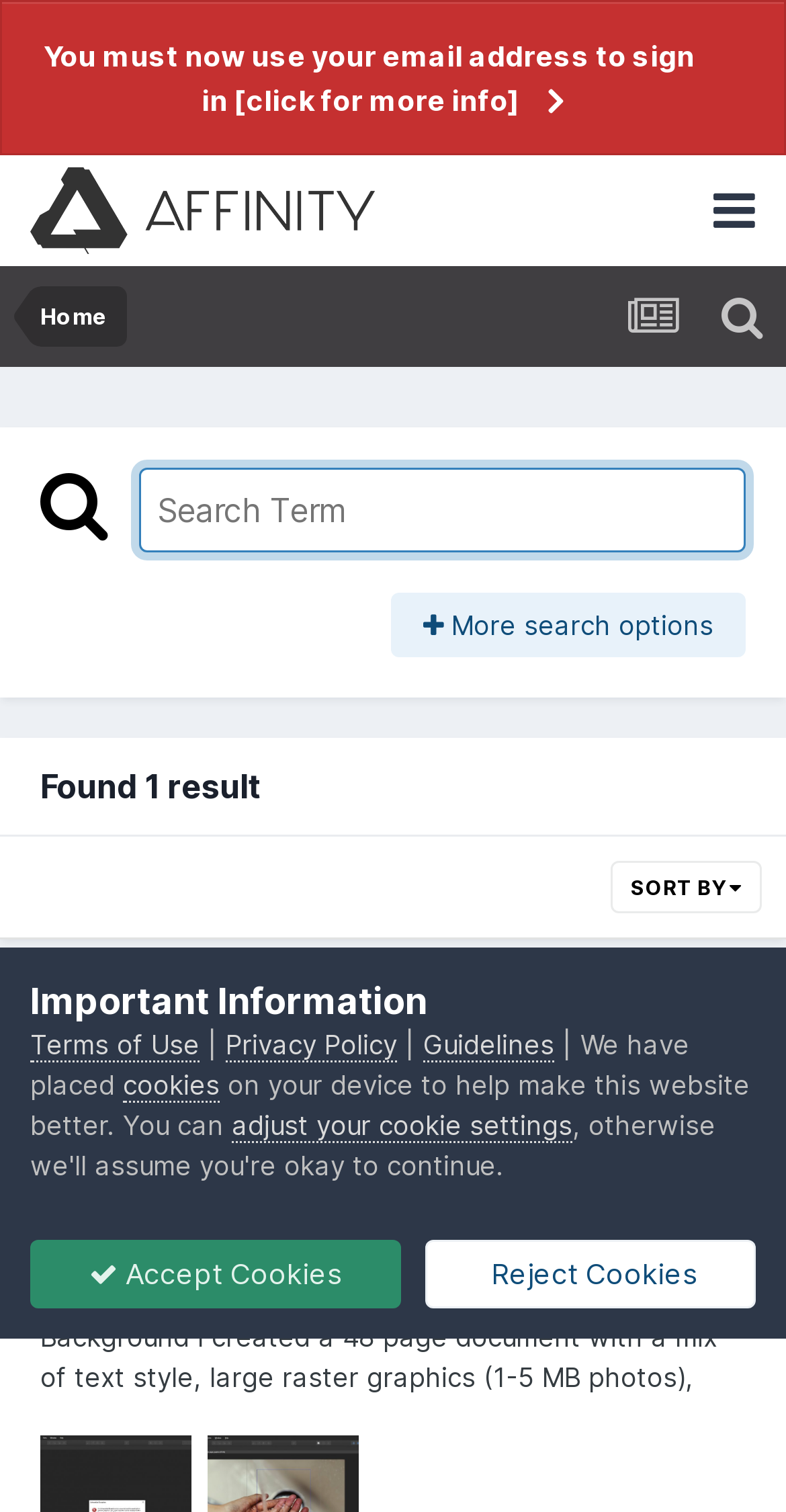Could you specify the bounding box coordinates for the clickable section to complete the following instruction: "Go to the homepage"?

None